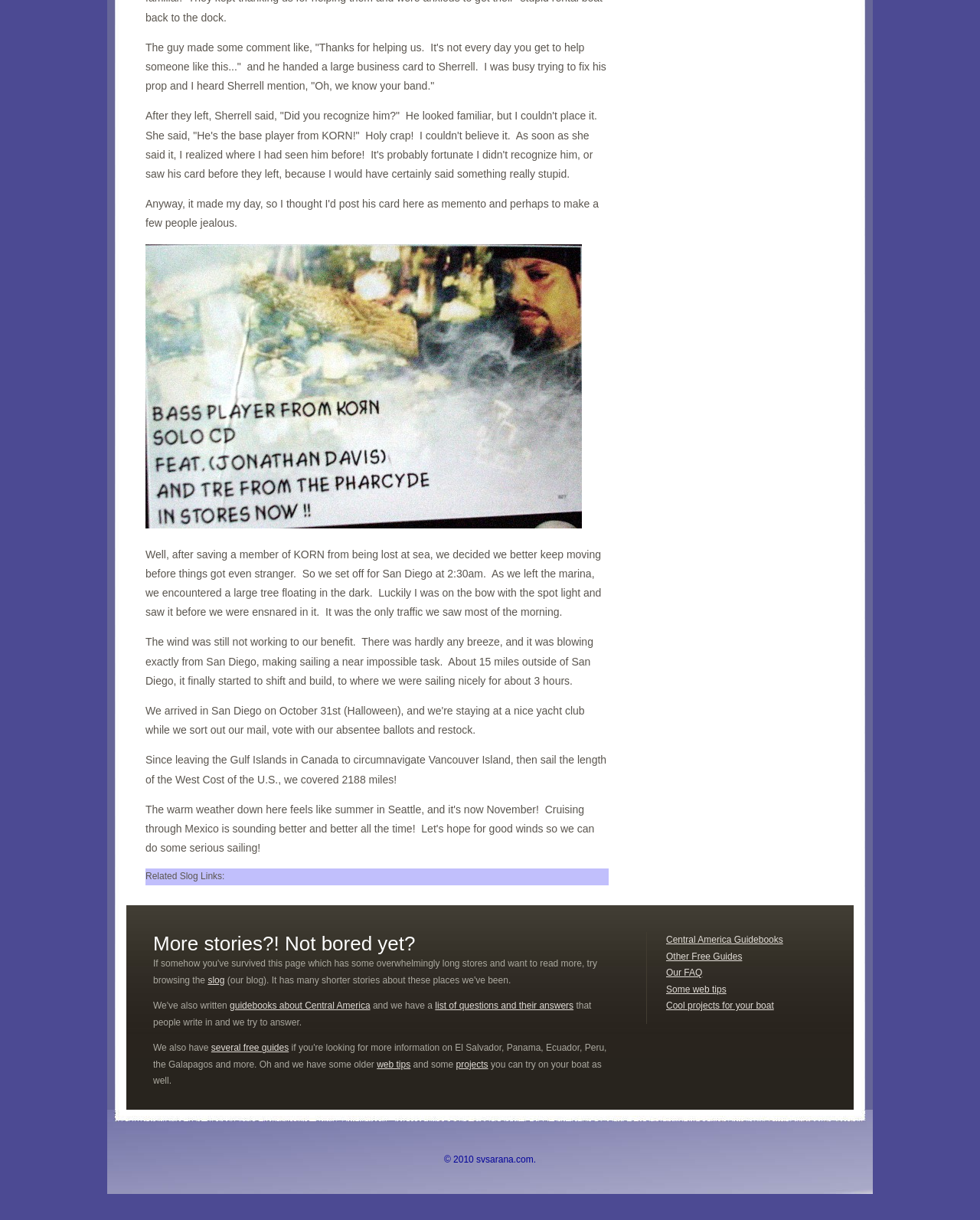Give a one-word or short phrase answer to the question: 
What is the purpose of the 'Related Slog Links' section?

To provide additional resources